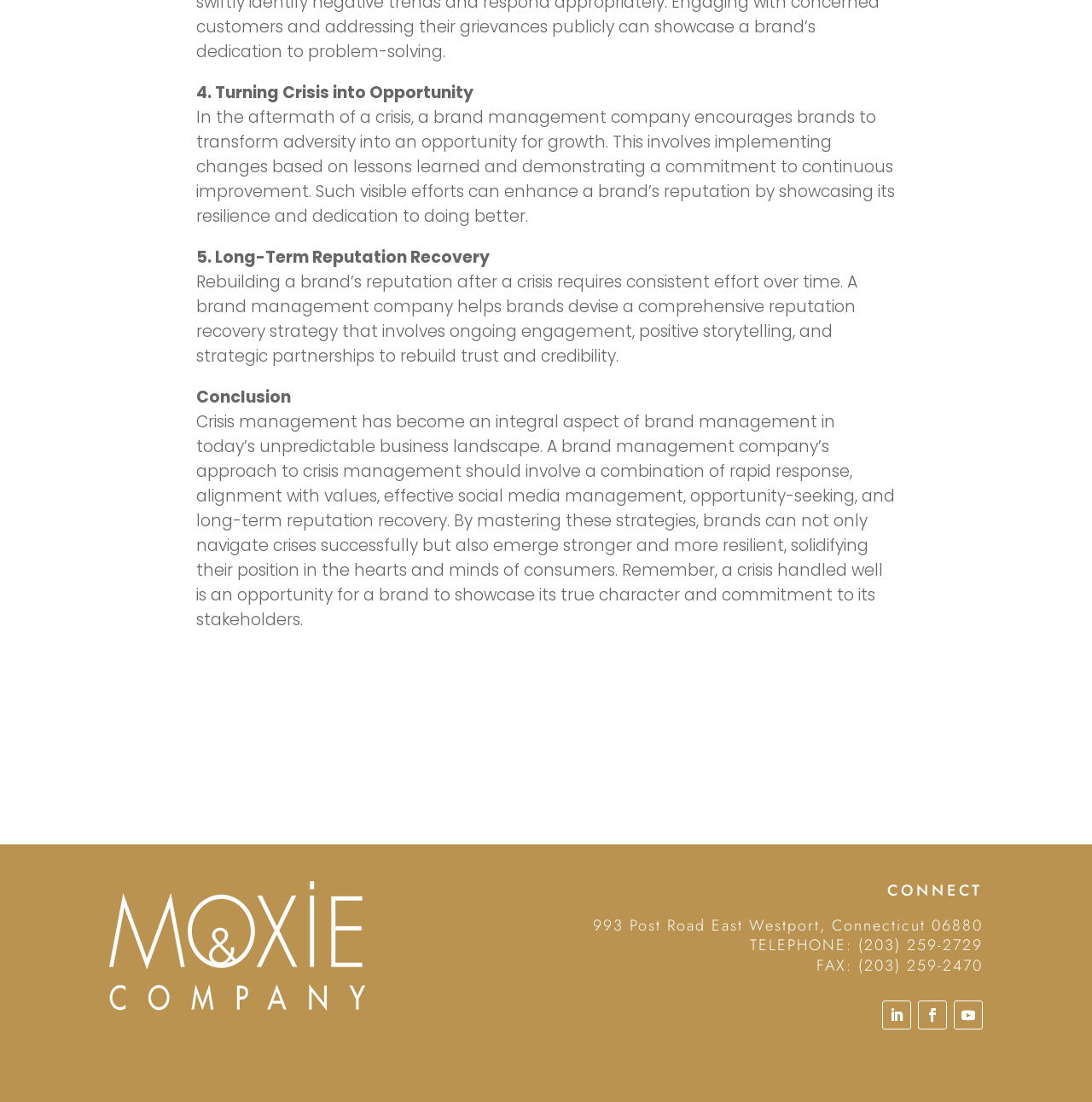Identify the bounding box for the given UI element using the description provided. Coordinates should be in the format (top-left x, top-left y, bottom-right x, bottom-right y) and must be between 0 and 1. Here is the description: Follow

[0.873, 0.908, 0.9, 0.934]